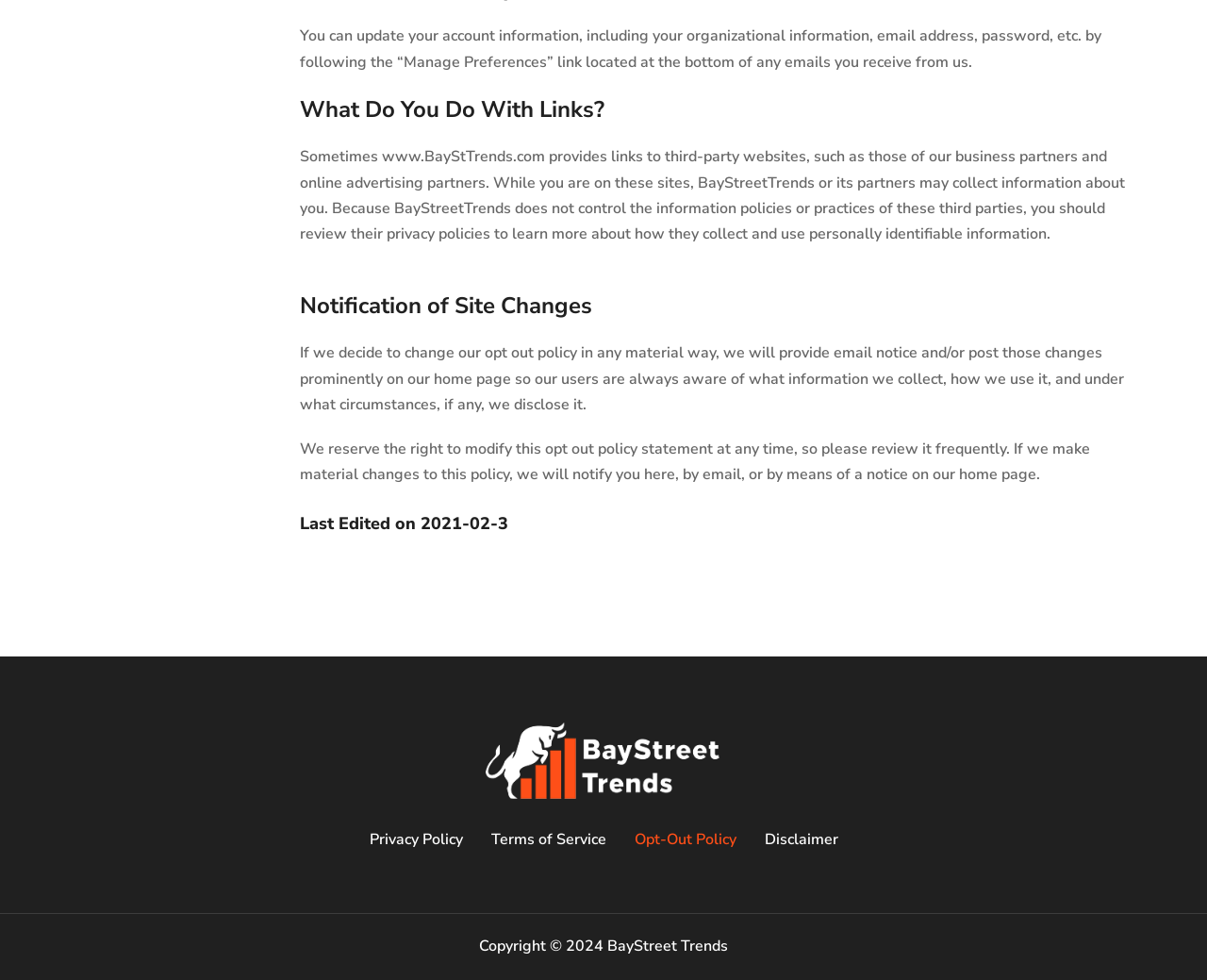Provide the bounding box coordinates of the UI element that matches the description: "Opt-Out Policy".

[0.514, 0.849, 0.621, 0.865]